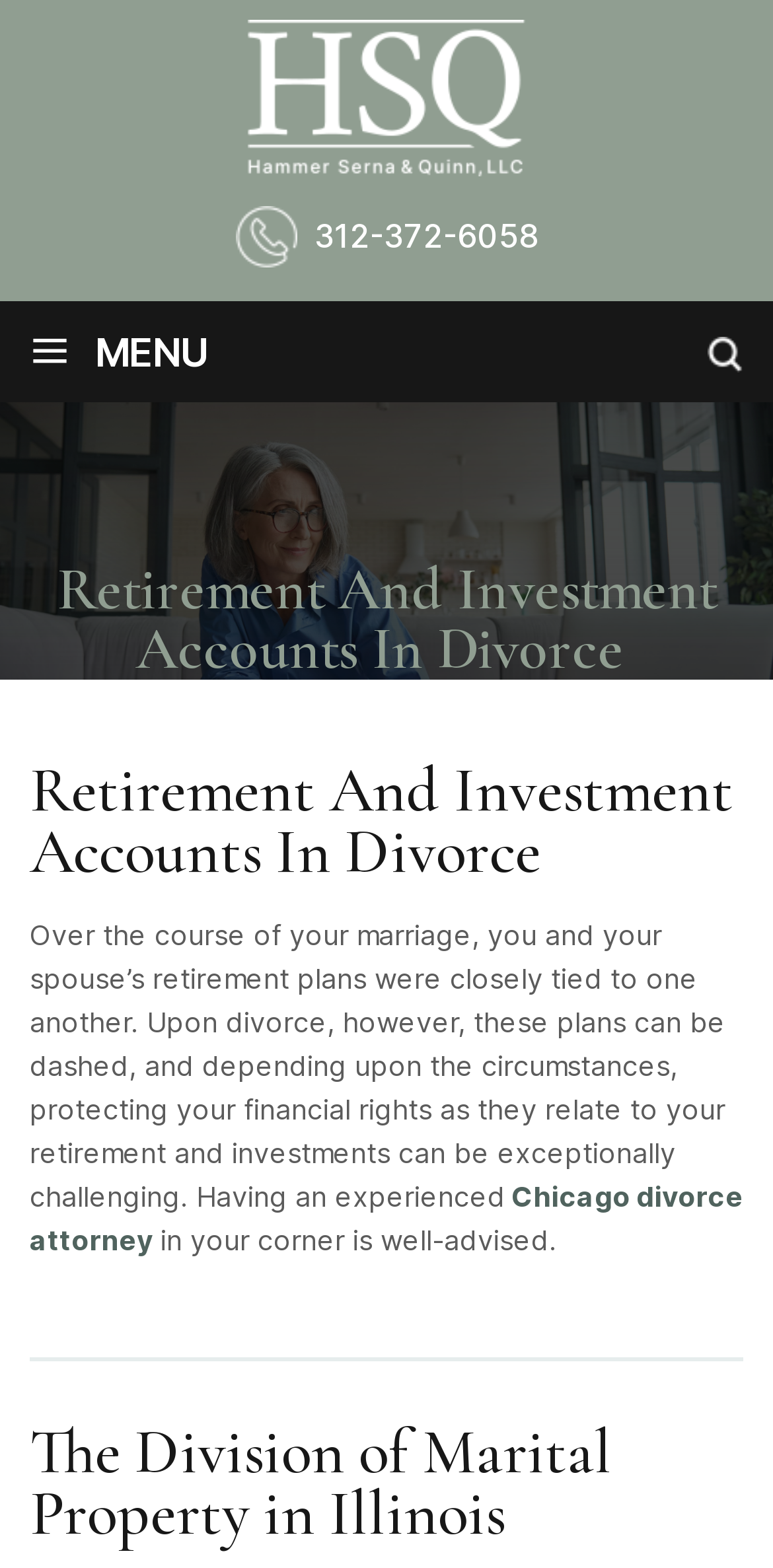What is the relationship between retirement plans and marriage?
Using the image provided, answer with just one word or phrase.

Closely tied